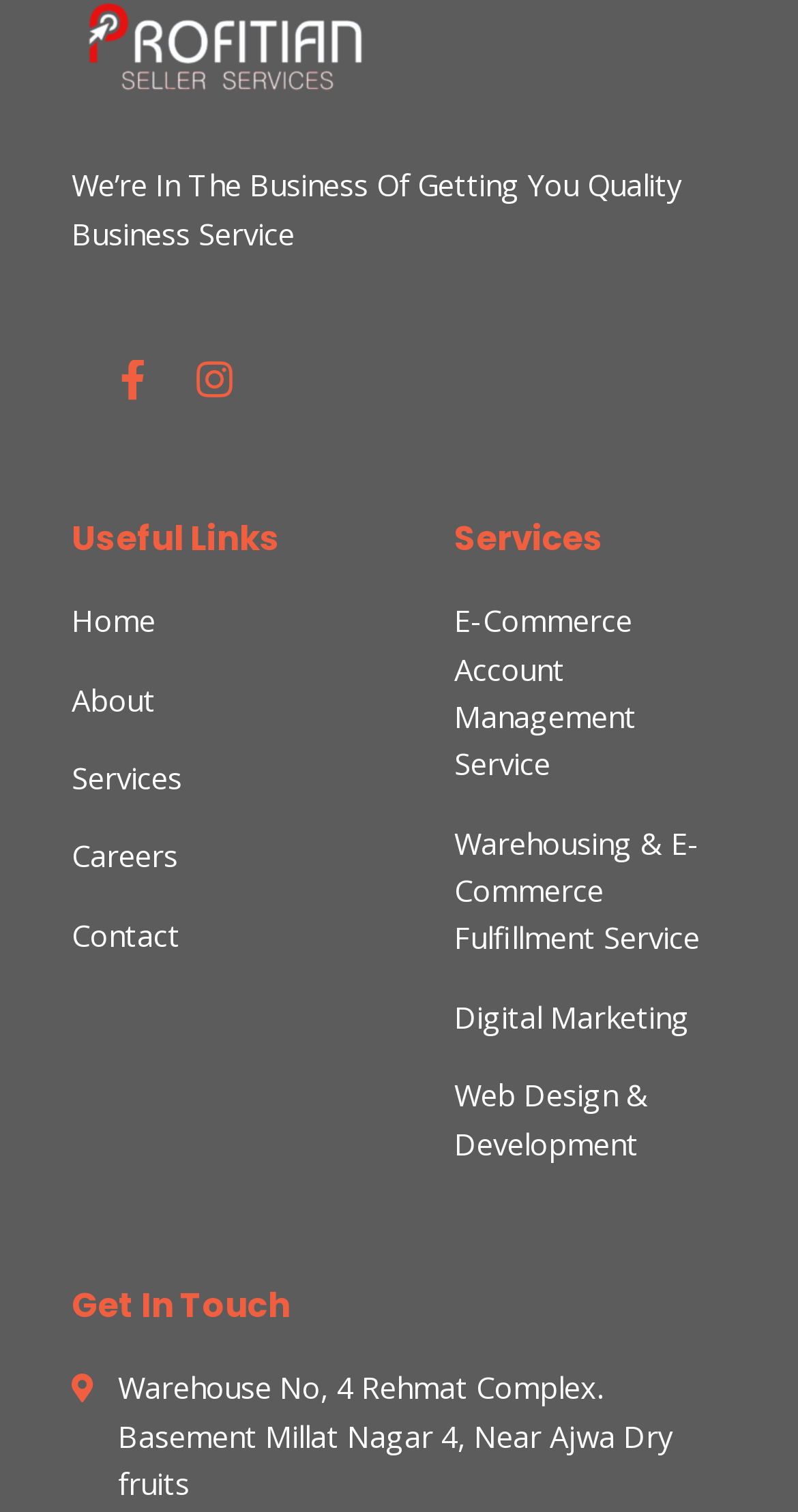Find the bounding box coordinates for the HTML element specified by: "Careers".

[0.09, 0.551, 0.518, 0.583]